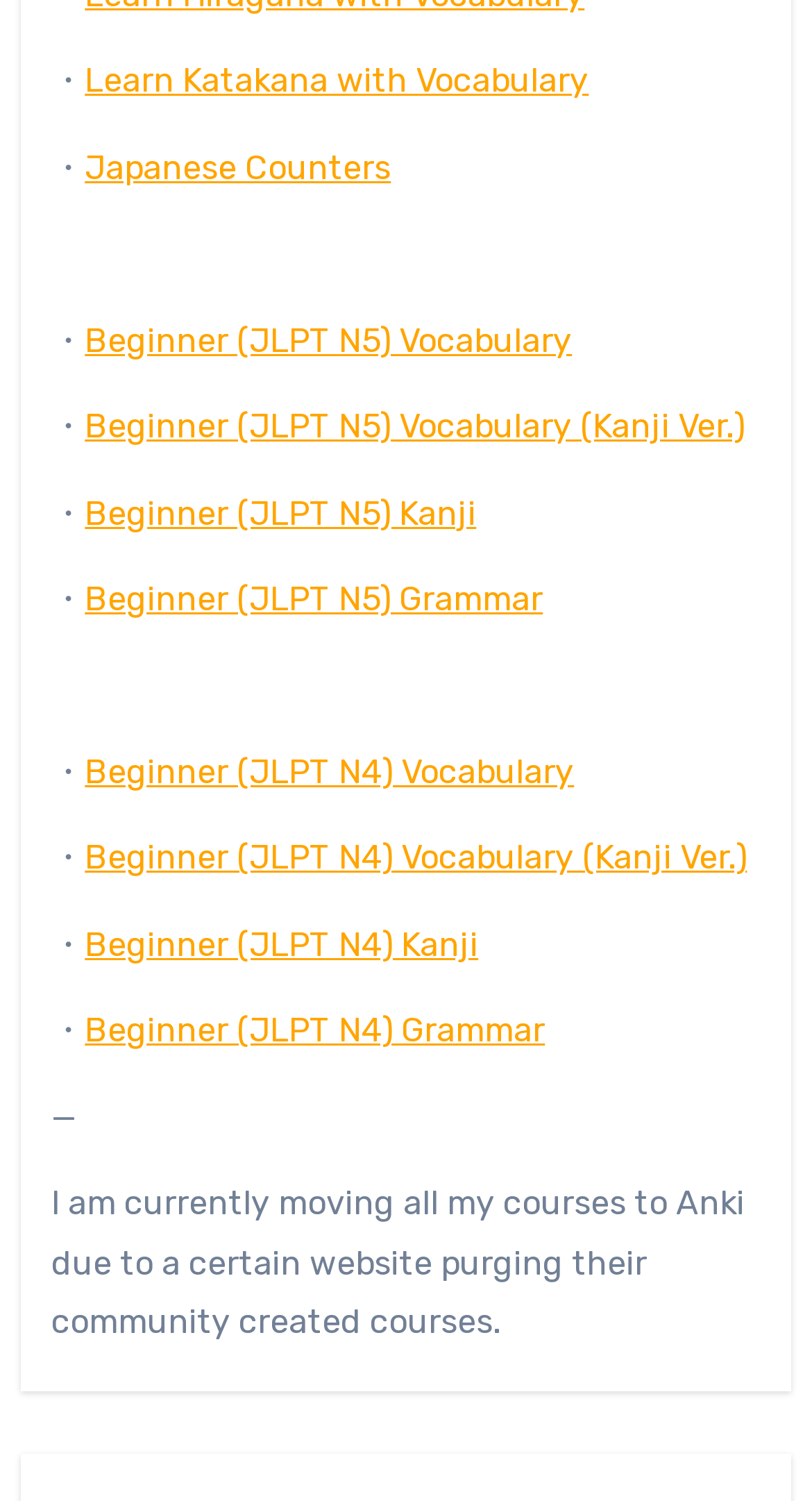Answer the question briefly using a single word or phrase: 
What type of vocabulary is being referred to?

Beginner vocabulary